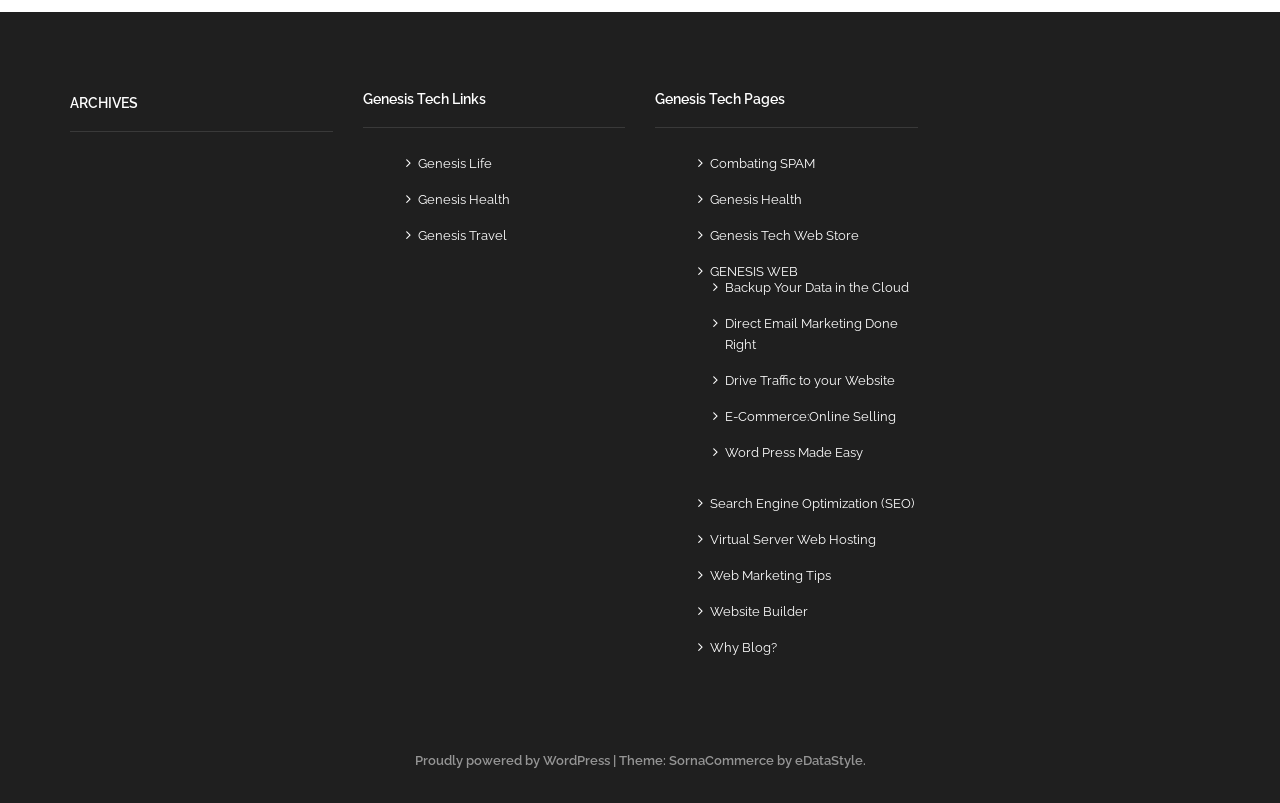Identify the bounding box coordinates of the area you need to click to perform the following instruction: "Learn about Combating SPAM".

[0.555, 0.194, 0.637, 0.213]